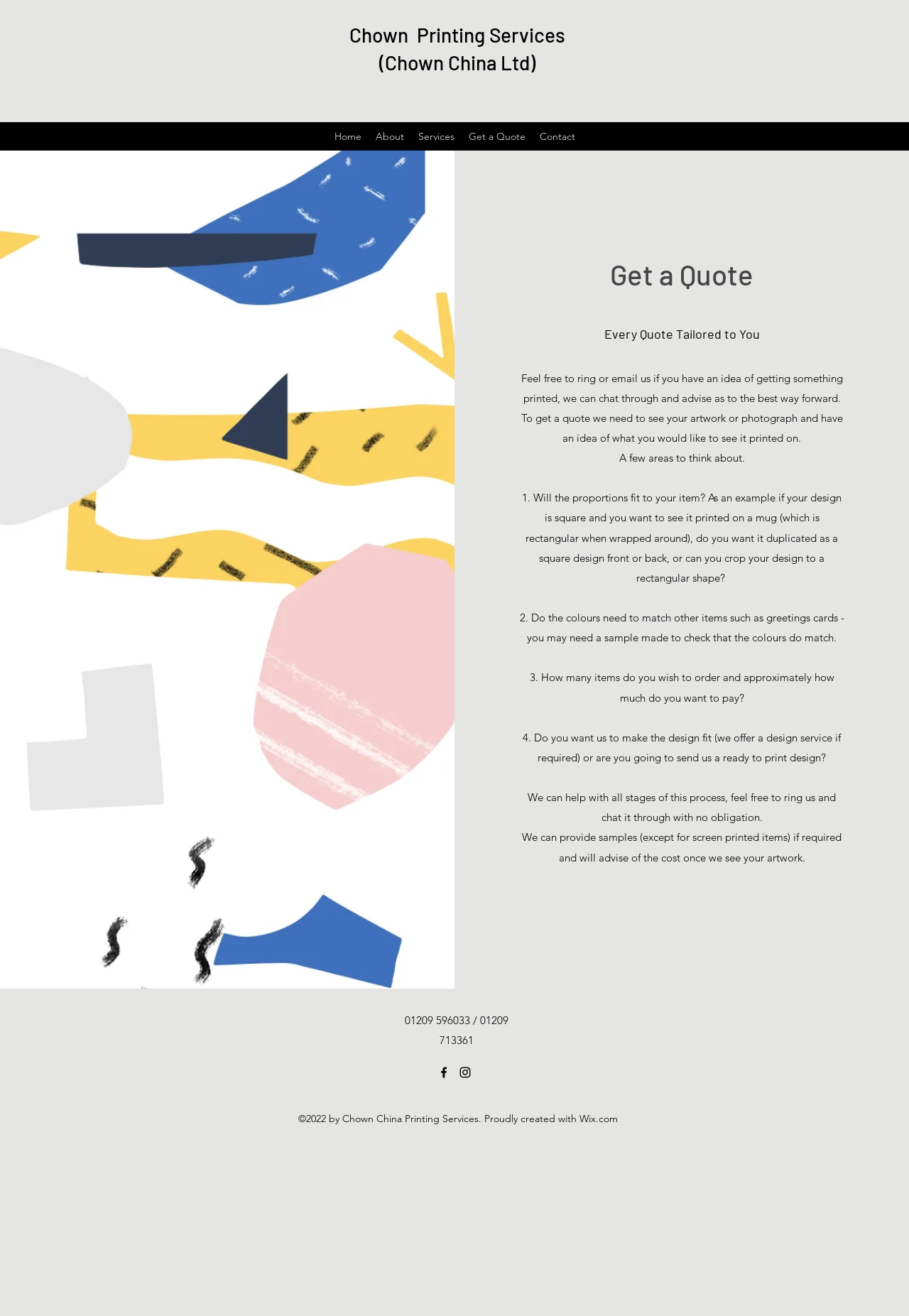Find the bounding box coordinates for the HTML element specified by: "Instagram".

None